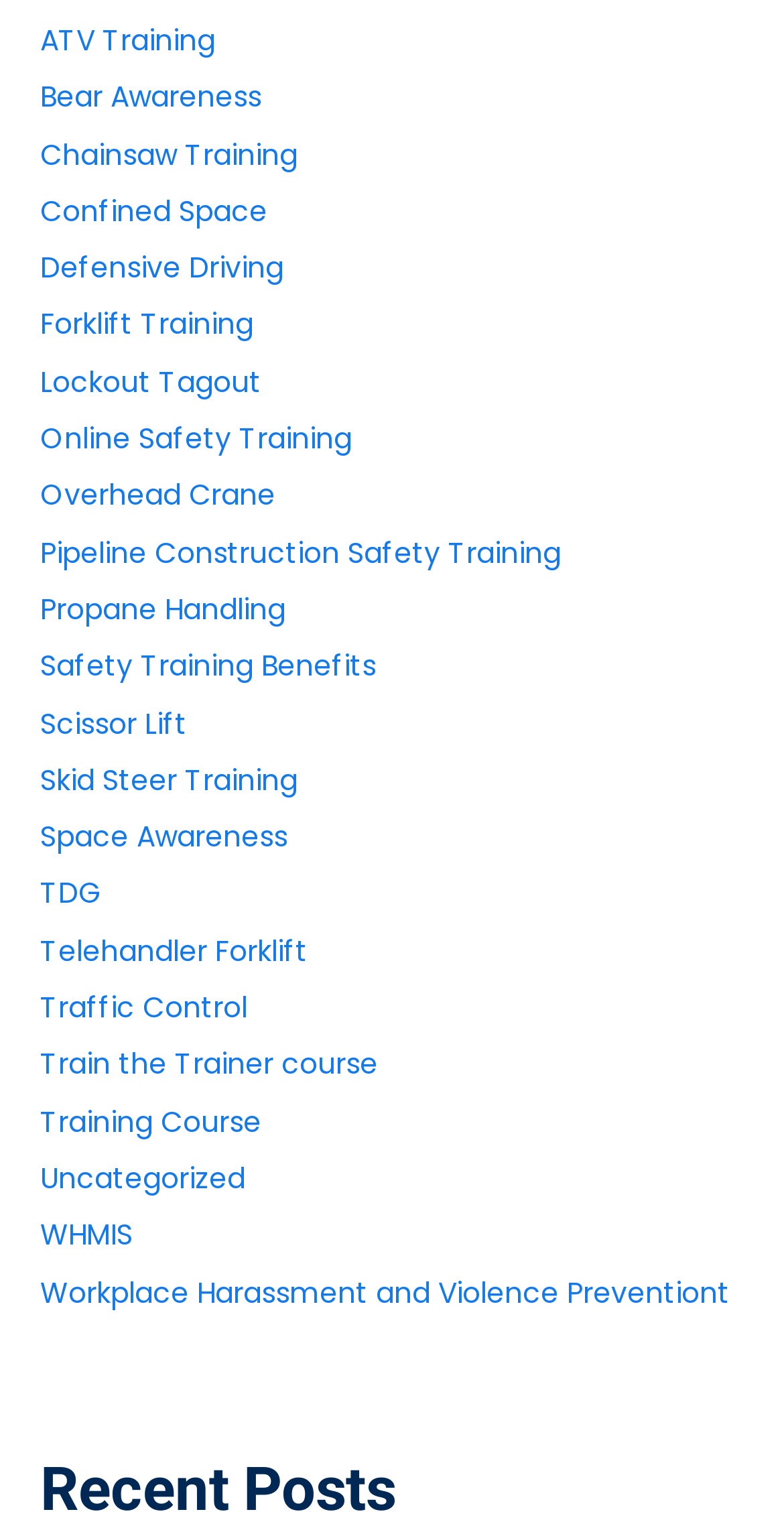Point out the bounding box coordinates of the section to click in order to follow this instruction: "Explore Online Safety Training".

[0.051, 0.274, 0.449, 0.3]